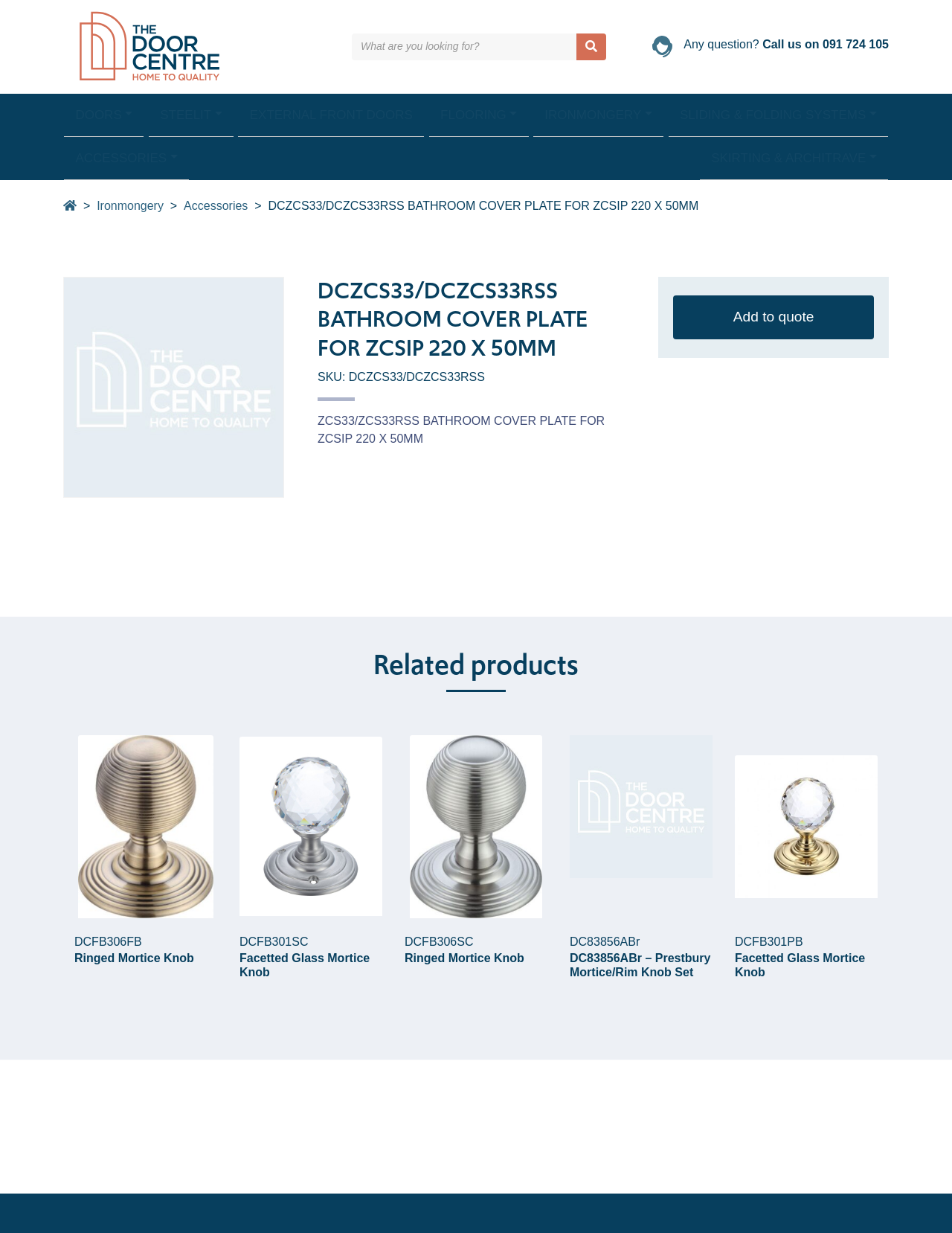Please specify the bounding box coordinates for the clickable region that will help you carry out the instruction: "View related product DCFB306FB Ringed Mortice Knob".

[0.078, 0.742, 0.228, 0.771]